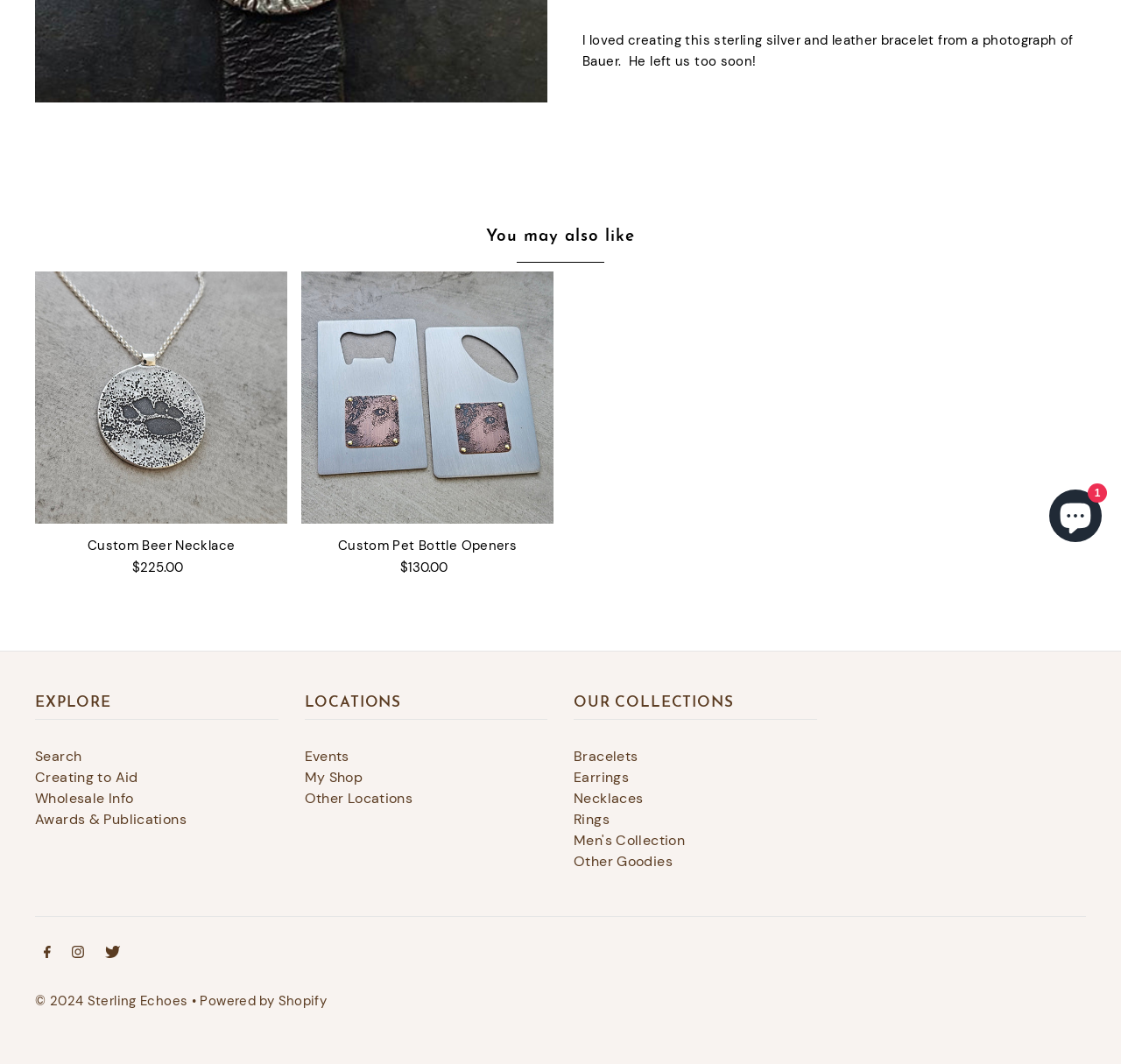Based on the provided description, "TOP", find the bounding box of the corresponding UI element in the screenshot.

[0.961, 0.56, 0.984, 0.593]